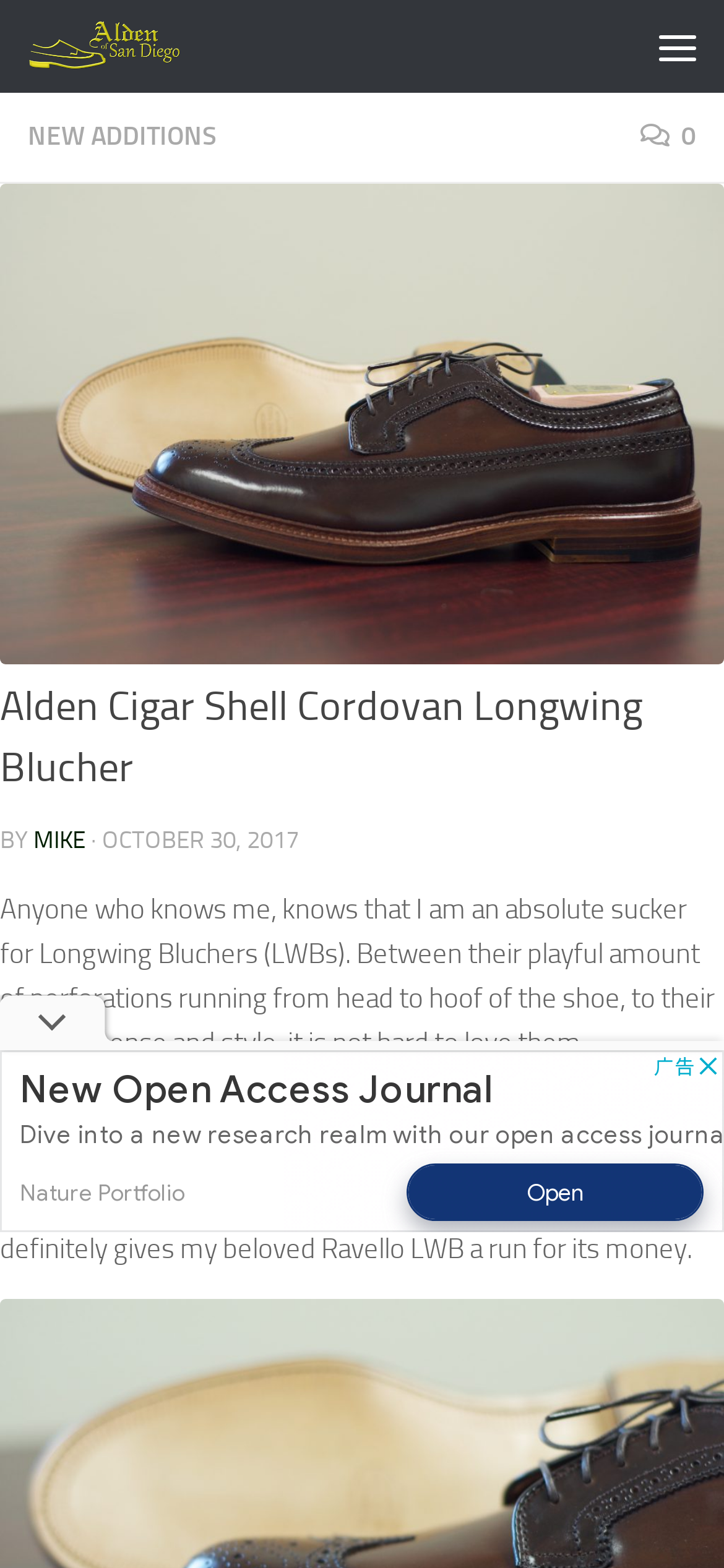What is the style of the shoe?
Using the screenshot, give a one-word or short phrase answer.

Classical